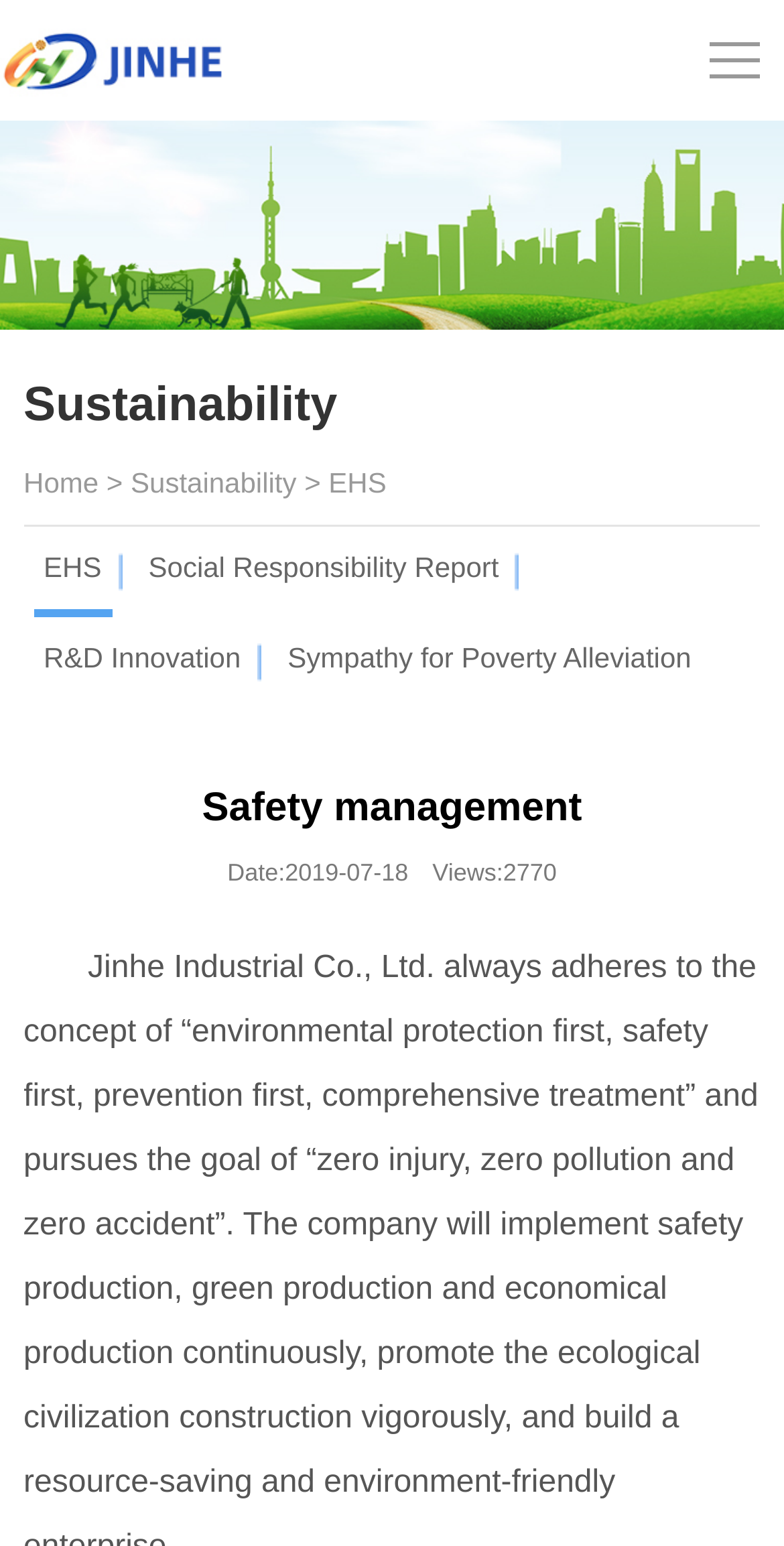Identify the bounding box of the UI element that matches this description: "Sympathy for Poverty Alleviation".

[0.354, 0.399, 0.895, 0.458]